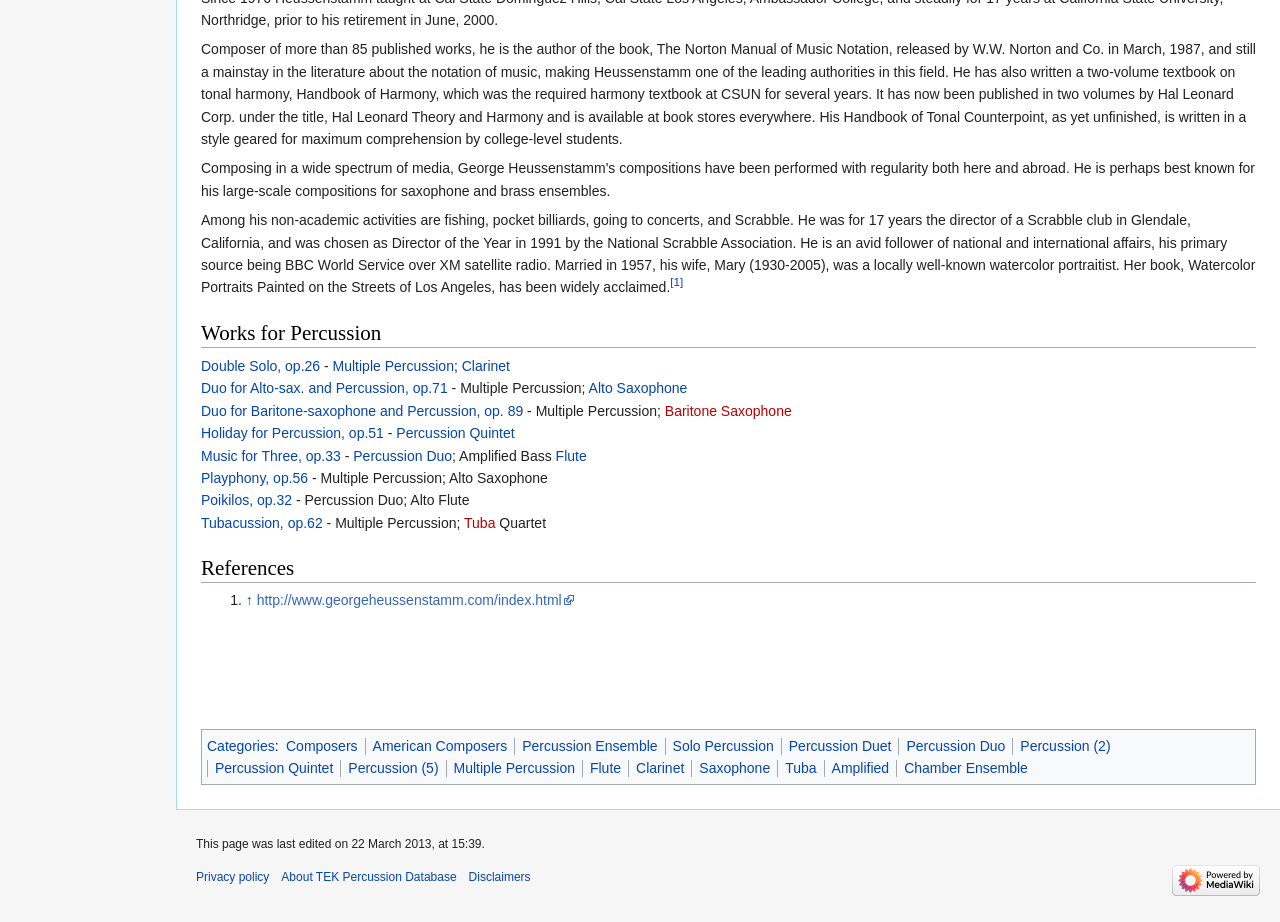Identify the bounding box for the described UI element: "Modular Industrial Controller 10 items".

None